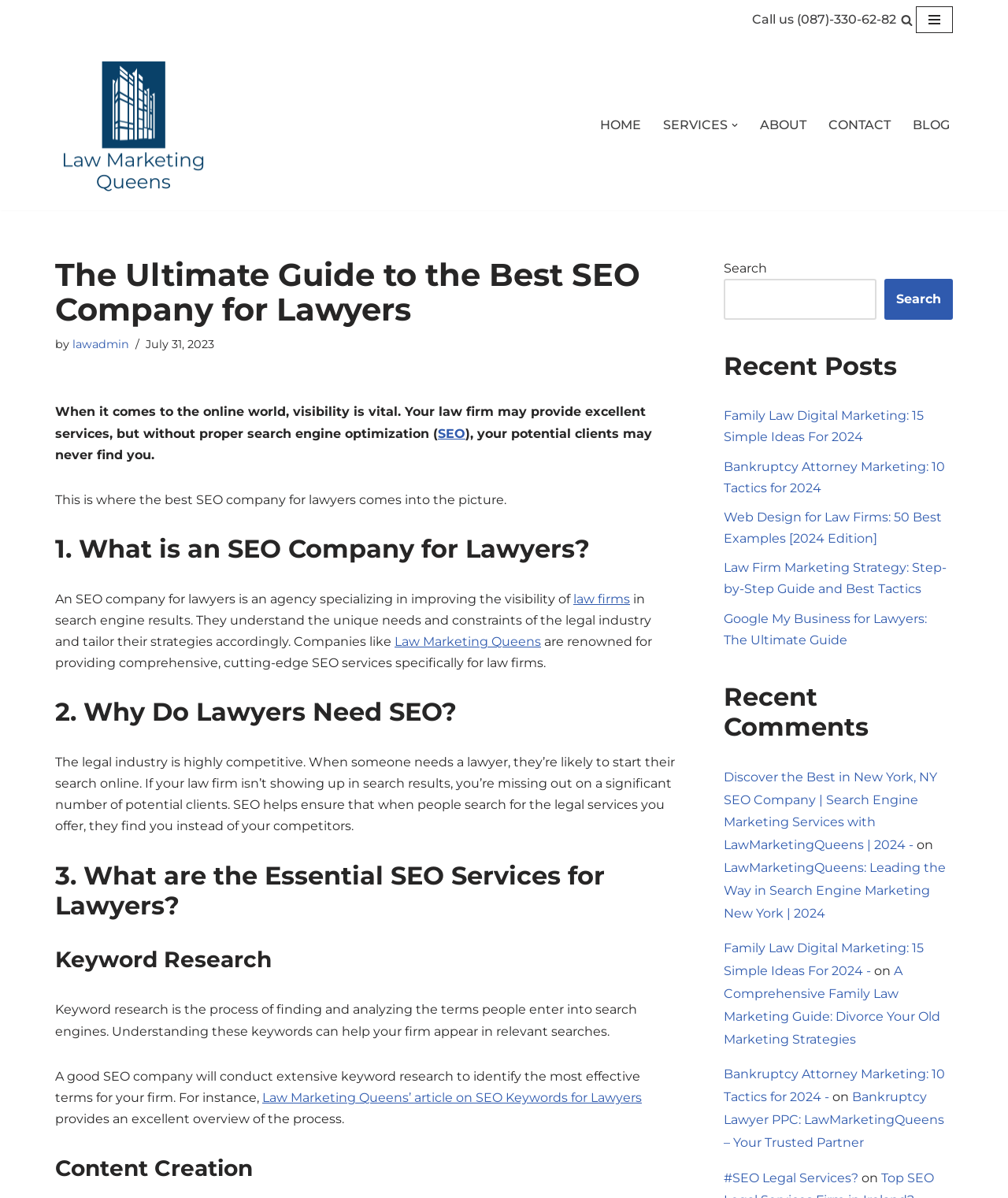Identify the webpage's primary heading and generate its text.

The Ultimate Guide to the Best SEO Company for Lawyers